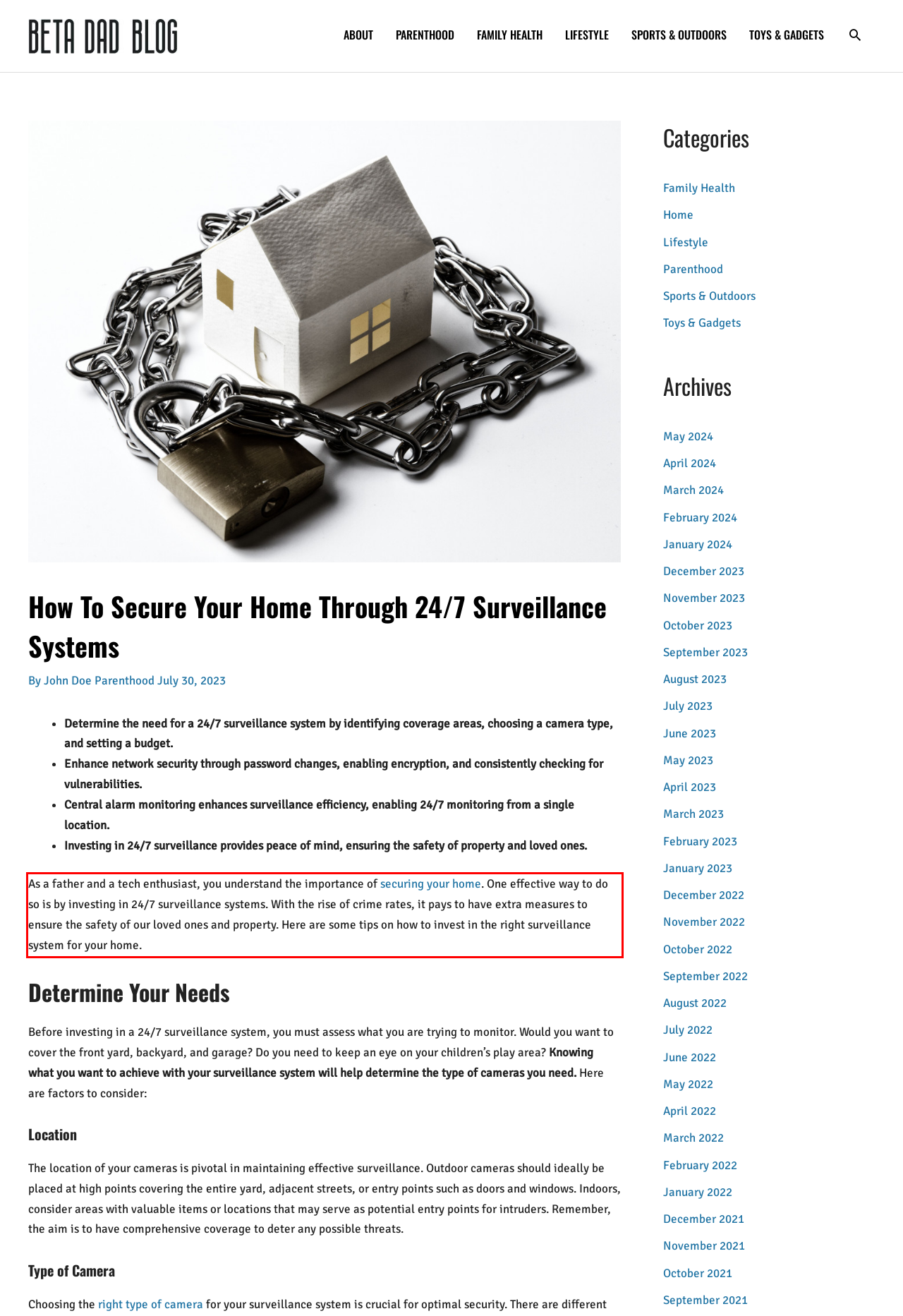Extract and provide the text found inside the red rectangle in the screenshot of the webpage.

As a father and a tech enthusiast, you understand the importance of securing your home. One effective way to do so is by investing in 24/7 surveillance systems. With the rise of crime rates, it pays to have extra measures to ensure the safety of our loved ones and property. Here are some tips on how to invest in the right surveillance system for your home.